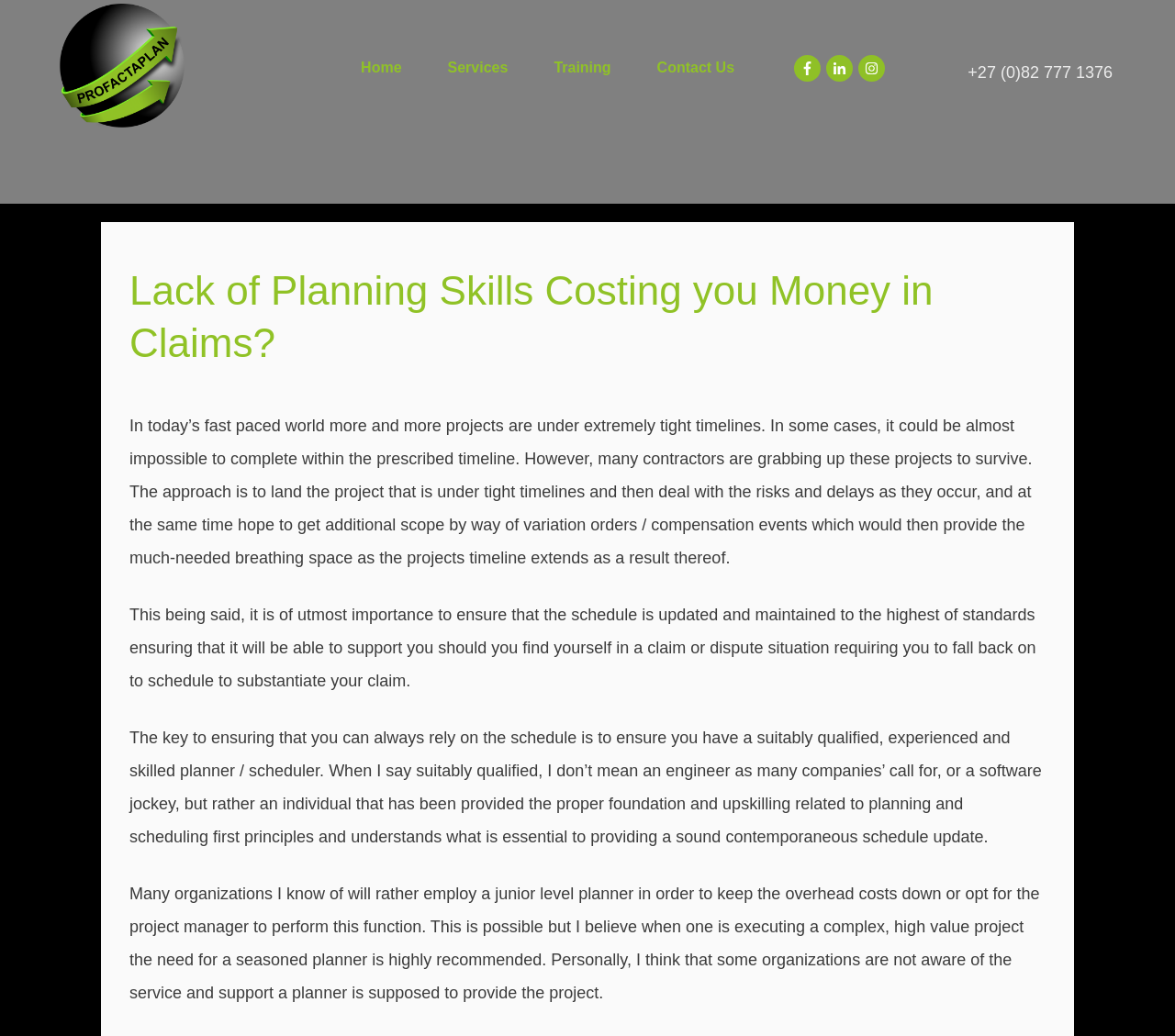Are there any images on the webpage?
Refer to the screenshot and answer in one word or phrase.

Yes